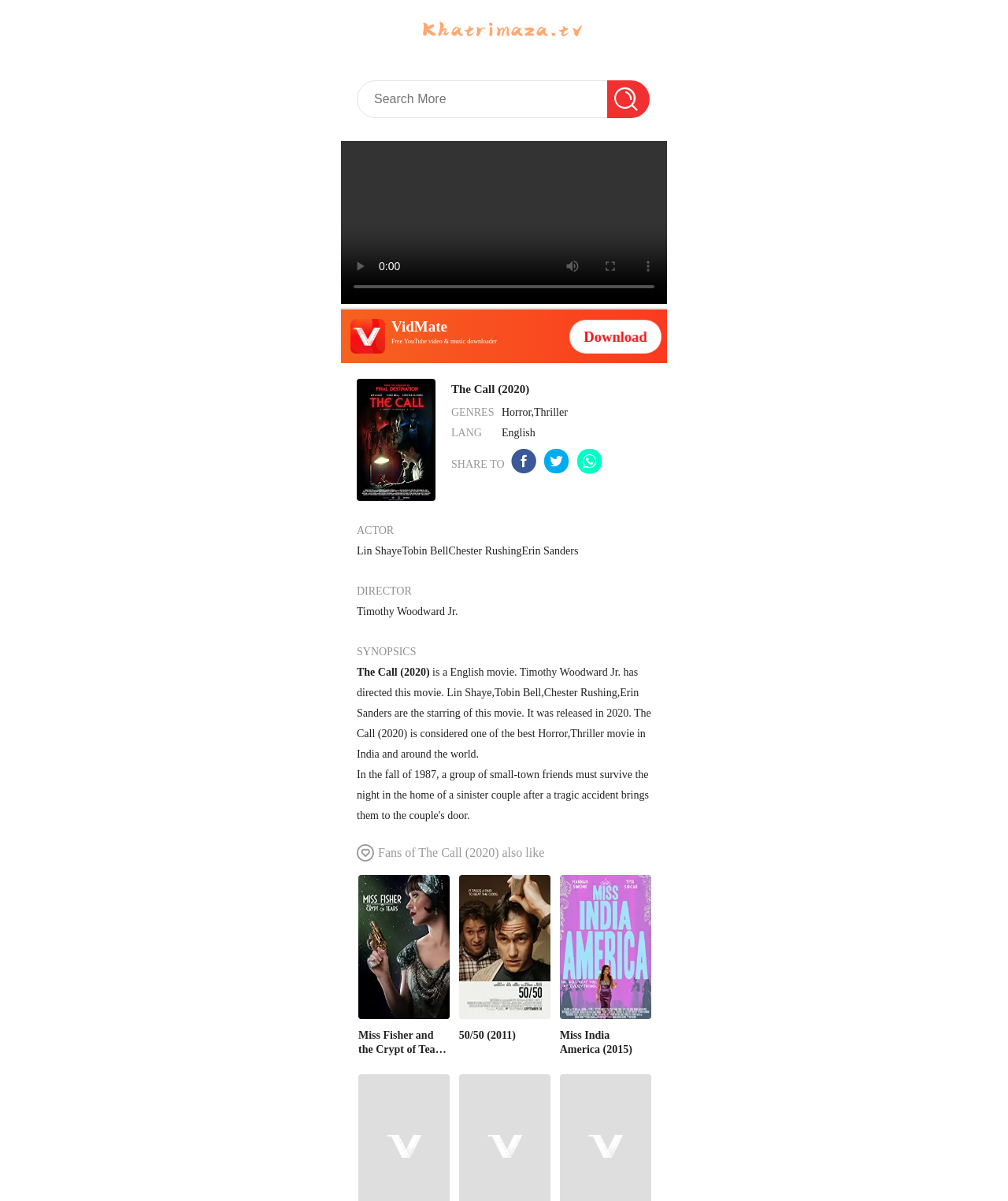Provide a thorough description of the webpage you see.

This webpage is dedicated to the movie "The Call (2020)". At the top, there is a logo and a search box, allowing users to search for more movies. Below the search box, there are several buttons, including a play button, a mute button, and a full-screen button, although they are currently disabled. 

To the right of the buttons, there is a video time scrubber, which is also disabled. Above the buttons, there is a link to another website, "Khatrimaza", and a text "Watch The Call (2020) Streaming Online". 

On the left side of the page, there is a section dedicated to the movie "The Call (2020)". It includes a poster of the movie, the title "The Call (2020)", and information about the movie, such as genres (Horror, Thriller), language (English), and actors (Lin Shaye, Tobin Bell, Chester Rushing, Erin Sanders). 

Below the movie information, there is a section about the director, Timothy Woodward Jr., and a brief synopsis of the movie. The synopsis explains that the movie is an English Horror, Thriller film released in 2020, starring Lin Shaye, Tobin Bell, Chester Rushing, and Erin Sanders.

Further down the page, there is a section titled "Fans of The Call (2020) also like", which recommends three other movies: "Miss Fisher and the Crypt of Tears (2020)", "50/50 (2011)", and "Miss India America (2015)". Each recommended movie has a link and a poster.